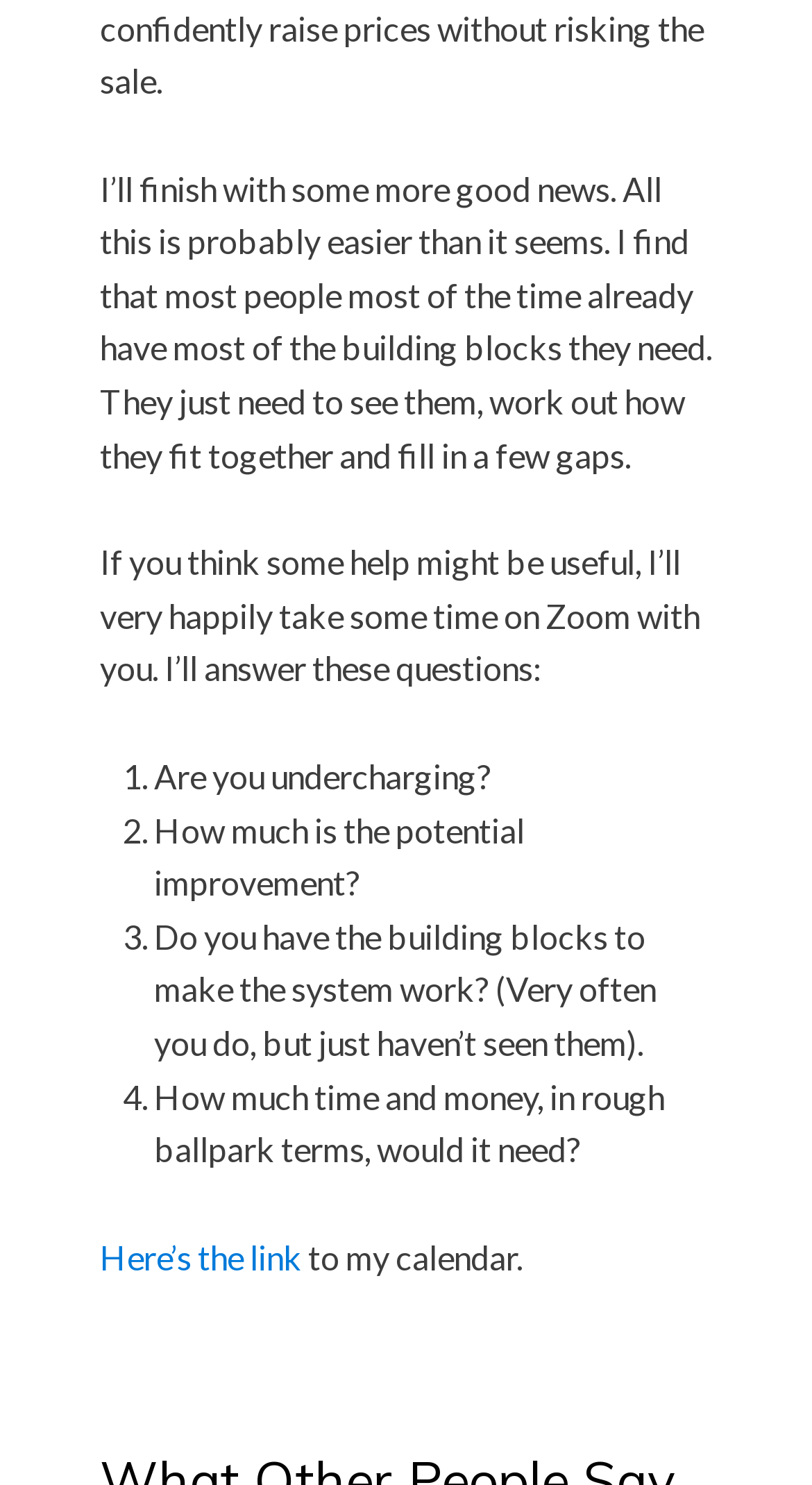What is the purpose of the link 'Here's the link'?
Please provide a detailed and comprehensive answer to the question.

The link 'Here's the link' is provided to schedule a meeting with the author, as indicated by the text 'to my calendar' following the link.